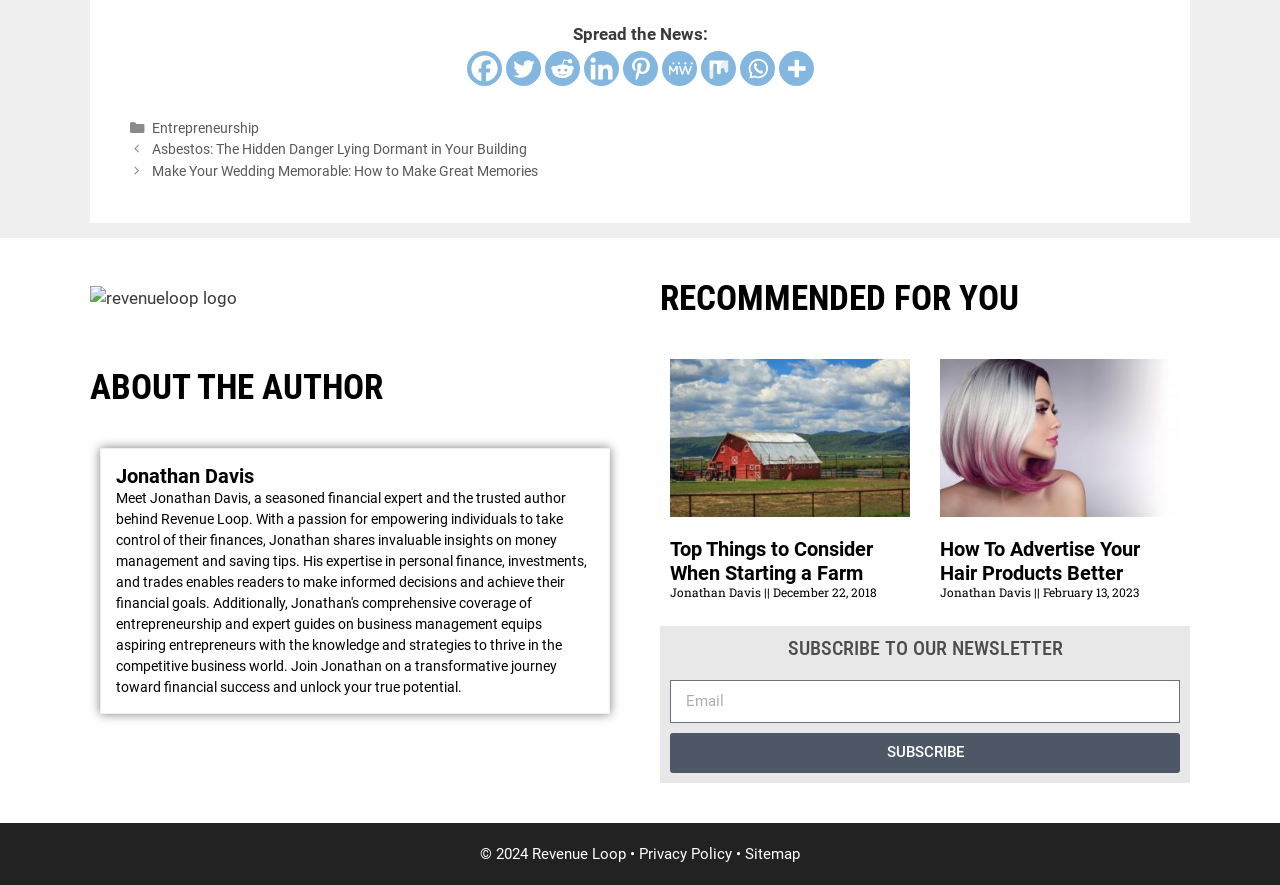Locate the bounding box coordinates of the clickable region necessary to complete the following instruction: "Share on Facebook". Provide the coordinates in the format of four float numbers between 0 and 1, i.e., [left, top, right, bottom].

[0.364, 0.057, 0.392, 0.097]